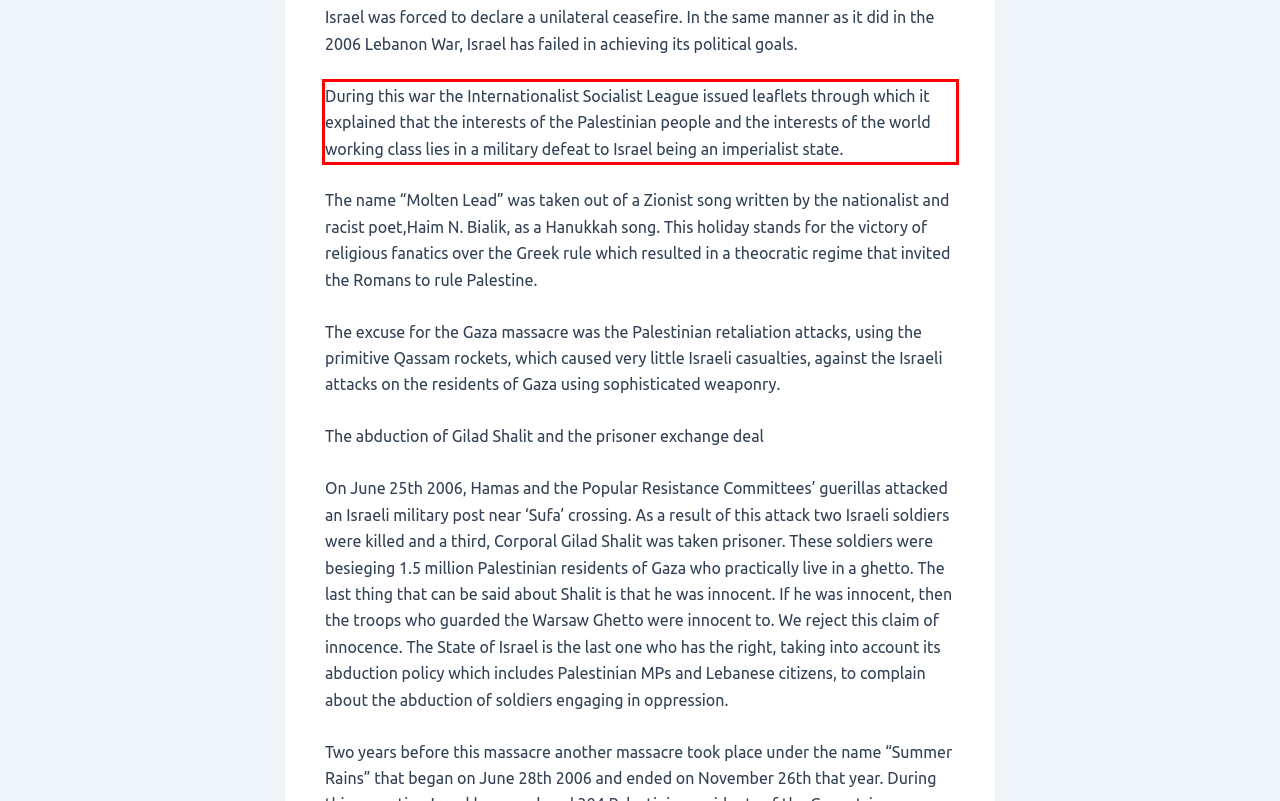Given a screenshot of a webpage containing a red bounding box, perform OCR on the text within this red bounding box and provide the text content.

During this war the Internationalist Socialist League issued leaflets through which it explained that the interests of the Palestinian people and the interests of the world working class lies in a military defeat to Israel being an imperialist state.